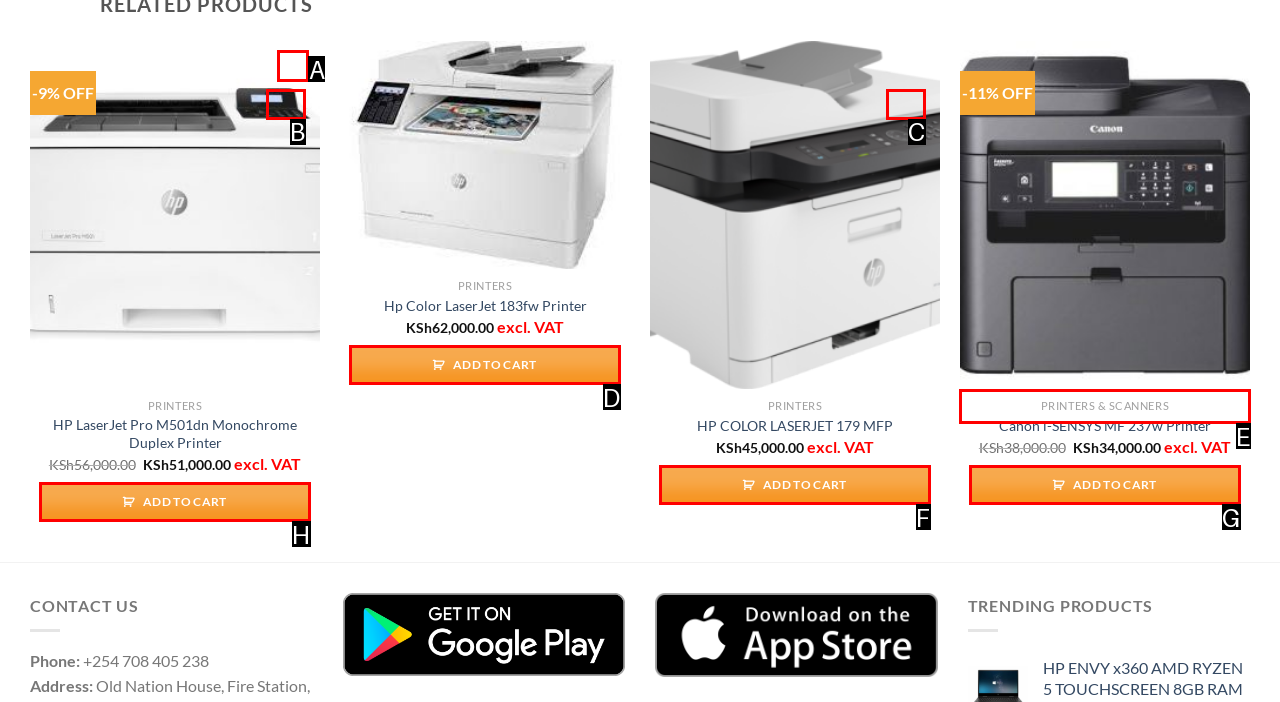Determine which HTML element corresponds to the description: Quick View. Provide the letter of the correct option.

E